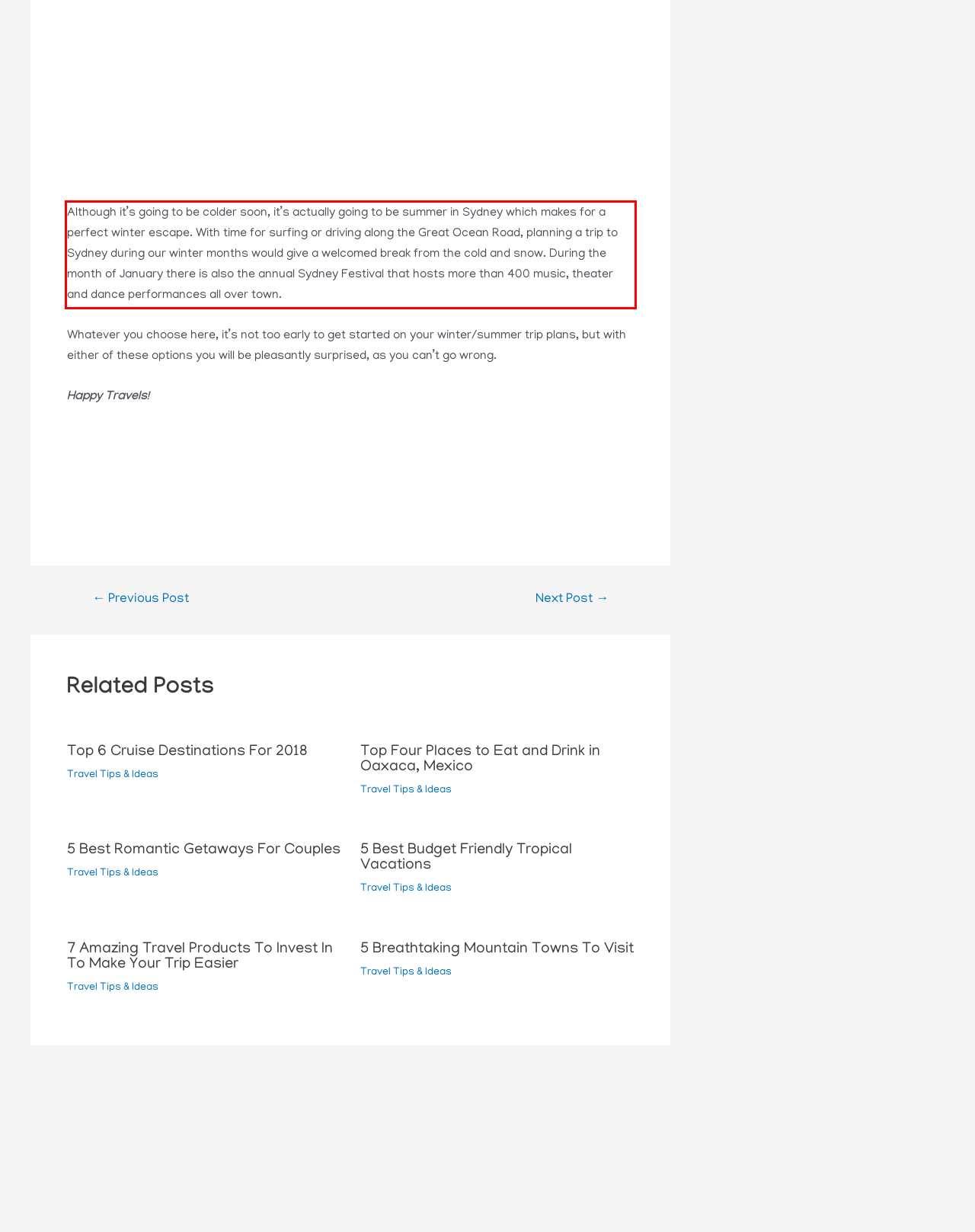Please identify the text within the red rectangular bounding box in the provided webpage screenshot.

Although it’s going to be colder soon, it’s actually going to be summer in Sydney which makes for a perfect winter escape. With time for surfing or driving along the Great Ocean Road, planning a trip to Sydney during our winter months would give a welcomed break from the cold and snow. During the month of January there is also the annual Sydney Festival that hosts more than 400 music, theater and dance performances all over town.